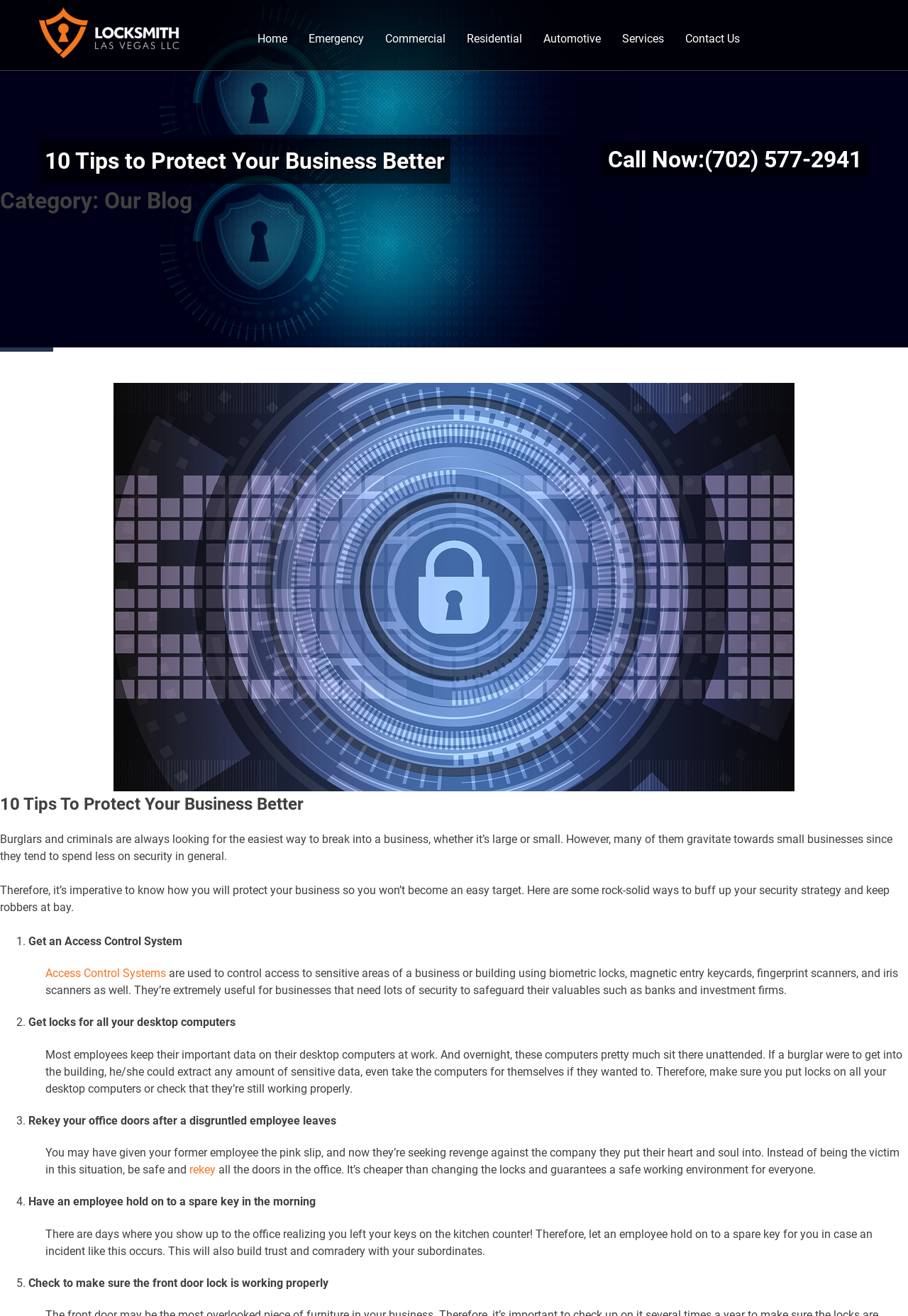Describe every aspect of the webpage comprehensively.

The webpage is about the blog archives of Locksmith Las Vegas, a locksmith service provider. At the top, there is a logo image of Locksmith Las Vegas LLC, accompanied by a complementary text. Below the logo, there are several links to different sections of the website, including Home, Emergency, Commercial, Residential, Automotive, Services, and Contact Us.

On the left side, there is a call-to-action link "10 Tips to Protect Your Business Better" and a phone number "Call Now:(702) 577-2941" with a heading. 

The main content of the webpage is an article titled "10 Tips To Protect Your Business Better". The article starts with a heading and an image related to protecting businesses. The article provides tips on how to protect a business from burglars and criminals, including getting an access control system, locking desktop computers, rekeying office doors after a disgruntled employee leaves, having an employee hold on to a spare key, and checking the front door lock. Each tip is listed with a number and a brief description, and some of them include links to related services, such as access control systems.